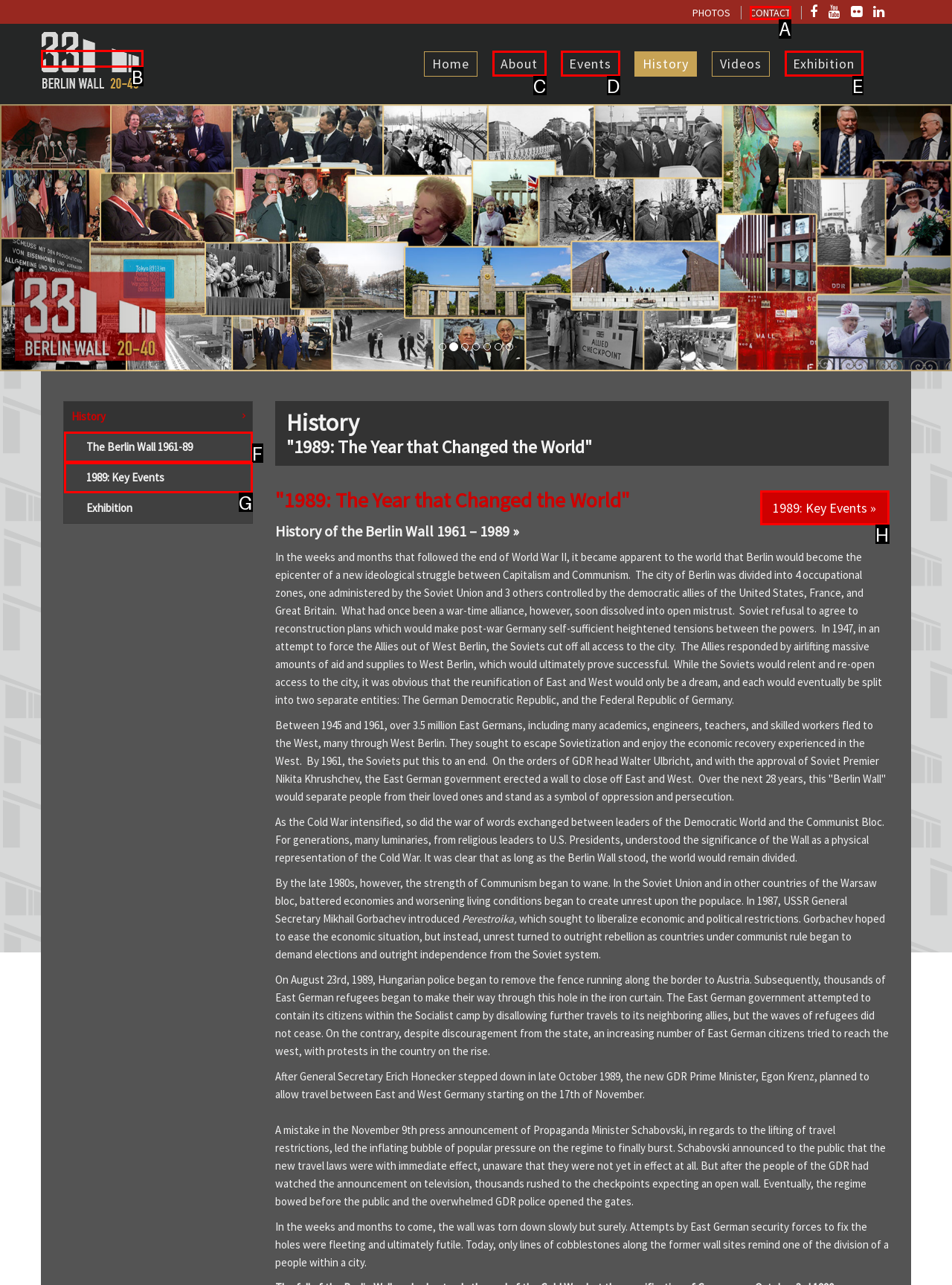Tell me which one HTML element best matches the description: Contact
Answer with the option's letter from the given choices directly.

A